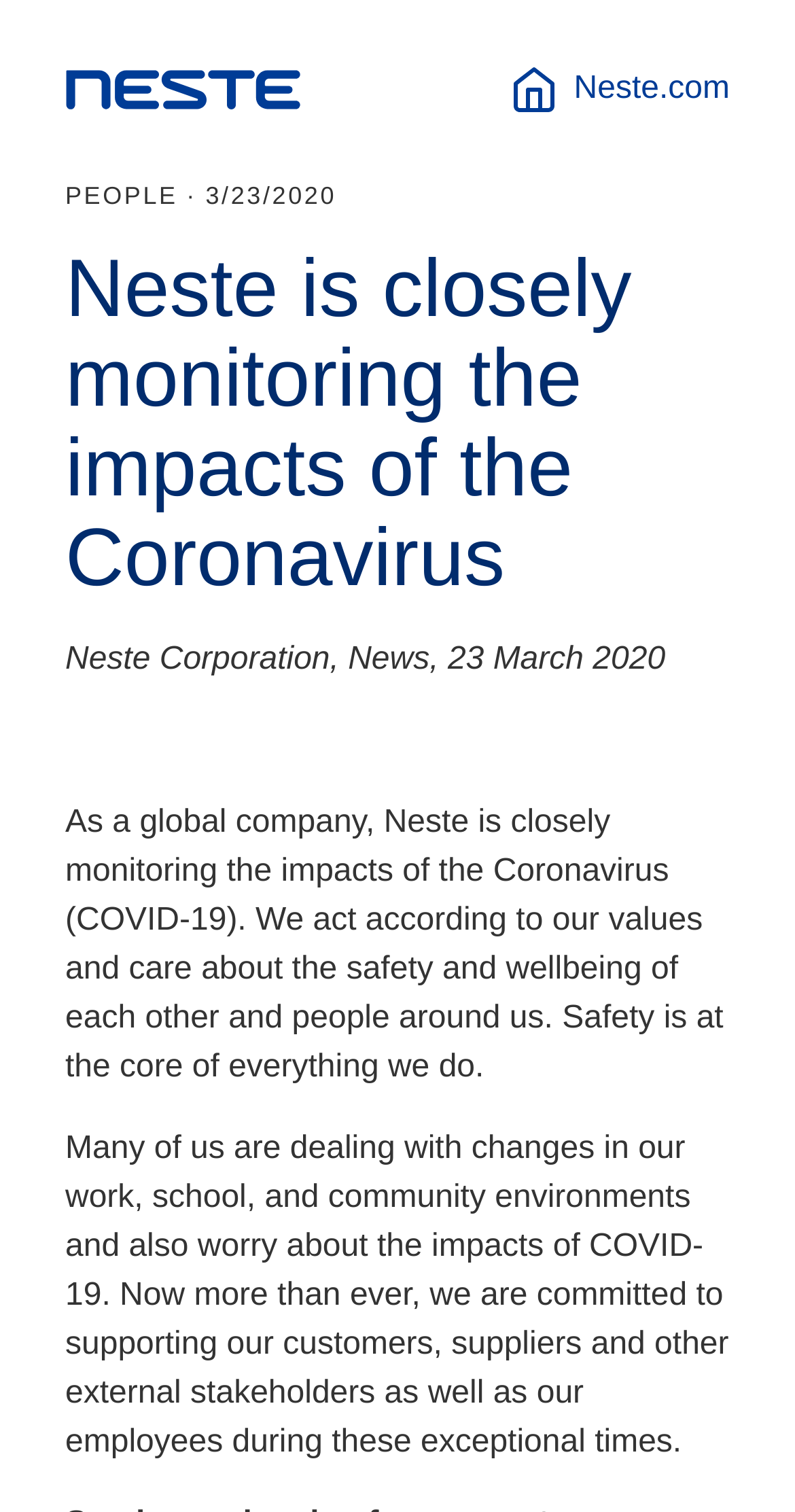Can you find the bounding box coordinates for the UI element given this description: "Neste.com"? Provide the coordinates as four float numbers between 0 and 1: [left, top, right, bottom].

[0.64, 0.043, 0.918, 0.076]